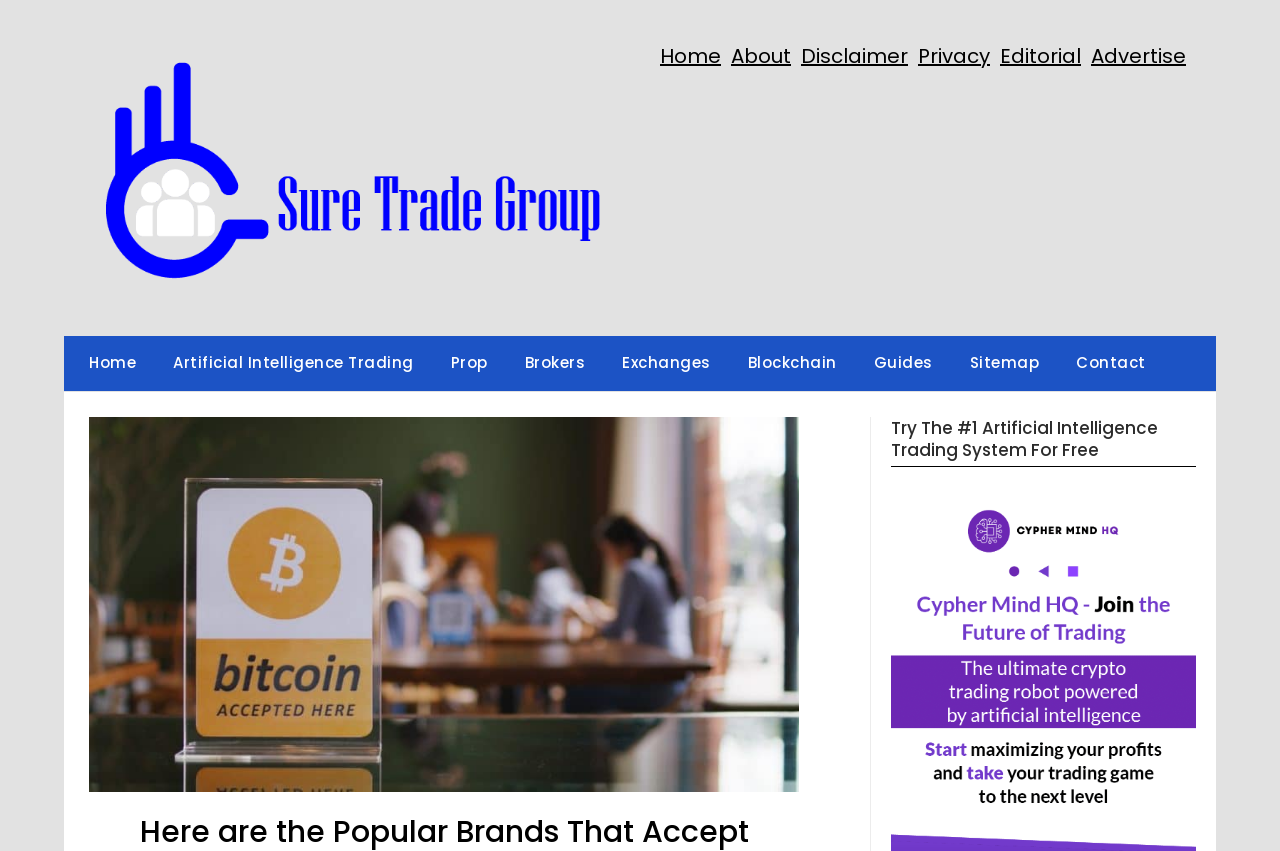Generate a thorough caption detailing the webpage content.

The webpage appears to be a cryptocurrency-related website, specifically focused on Bitcoin payments. At the top-left corner, there is a logo, which is an image linked to another webpage. Below the logo, there is a navigation menu with links to various sections, including "Home", "About", "Disclaimer", "Privacy", "Editorial", and "Advertise". These links are positioned horizontally, with a small gap between each link.

On the top-right corner, there is another navigation menu with links to specific topics, such as "Artificial Intelligence Trading", "Prop", "Brokers", "Exchanges", "Blockchain", "Guides", "Sitemap", and "Contact". These links are also positioned horizontally, with a small gap between each link.

Below the top navigation menu, there is a prominent heading that reads "Try The #1 Artificial Intelligence Trading System For Free". This heading is centered and takes up a significant portion of the screen.

On the right side of the webpage, there is a large image that spans from the top to the bottom of the screen. This image is likely a promotional graphic related to the artificial intelligence trading system mentioned in the heading.

Overall, the webpage has a clean and organized layout, with clear headings and concise text. The use of images and links creates a visually appealing design that guides the user's attention to specific sections of the webpage.